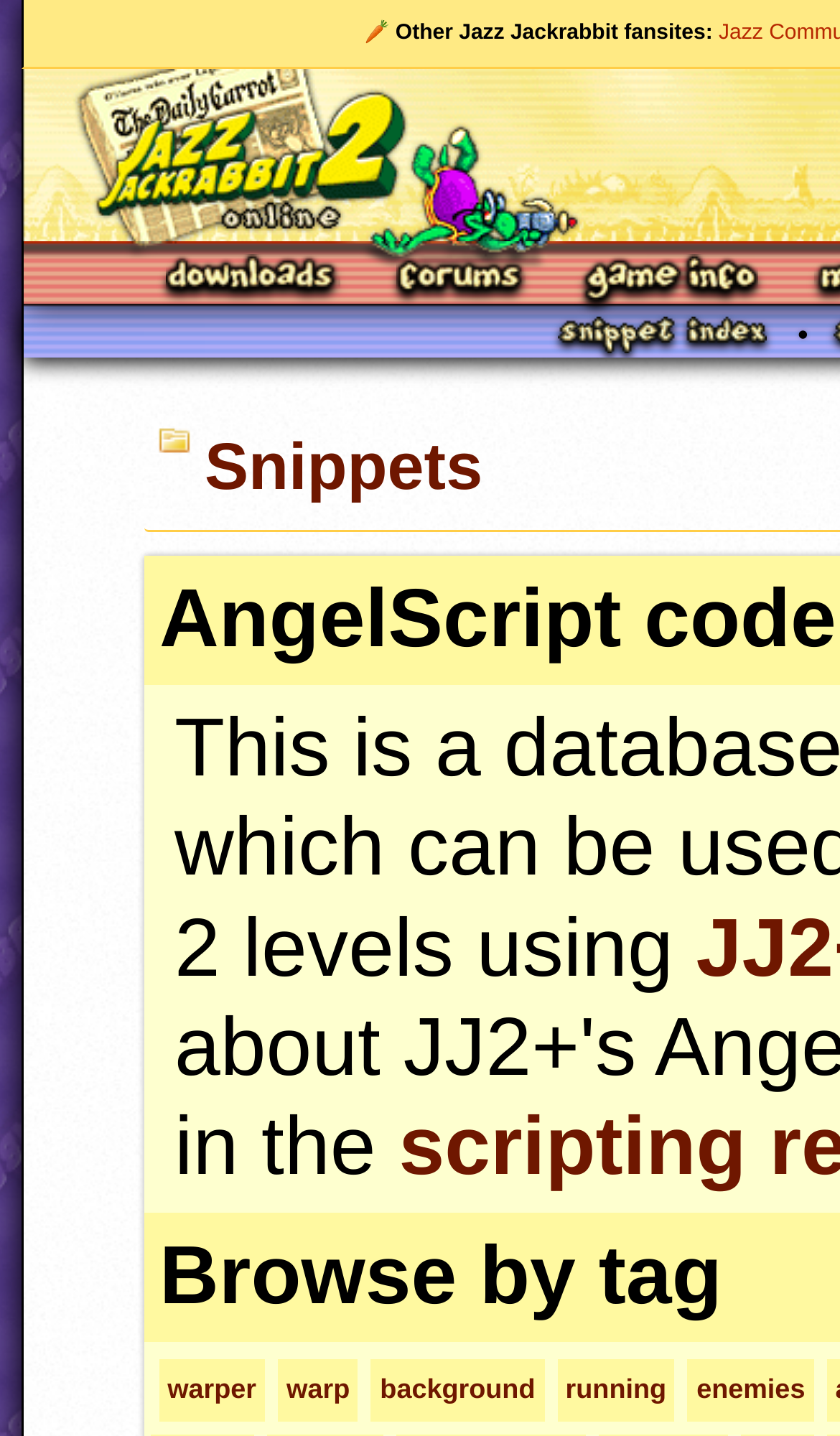Please locate the bounding box coordinates of the element that should be clicked to complete the given instruction: "Visit the Forums page".

[0.472, 0.177, 0.626, 0.212]